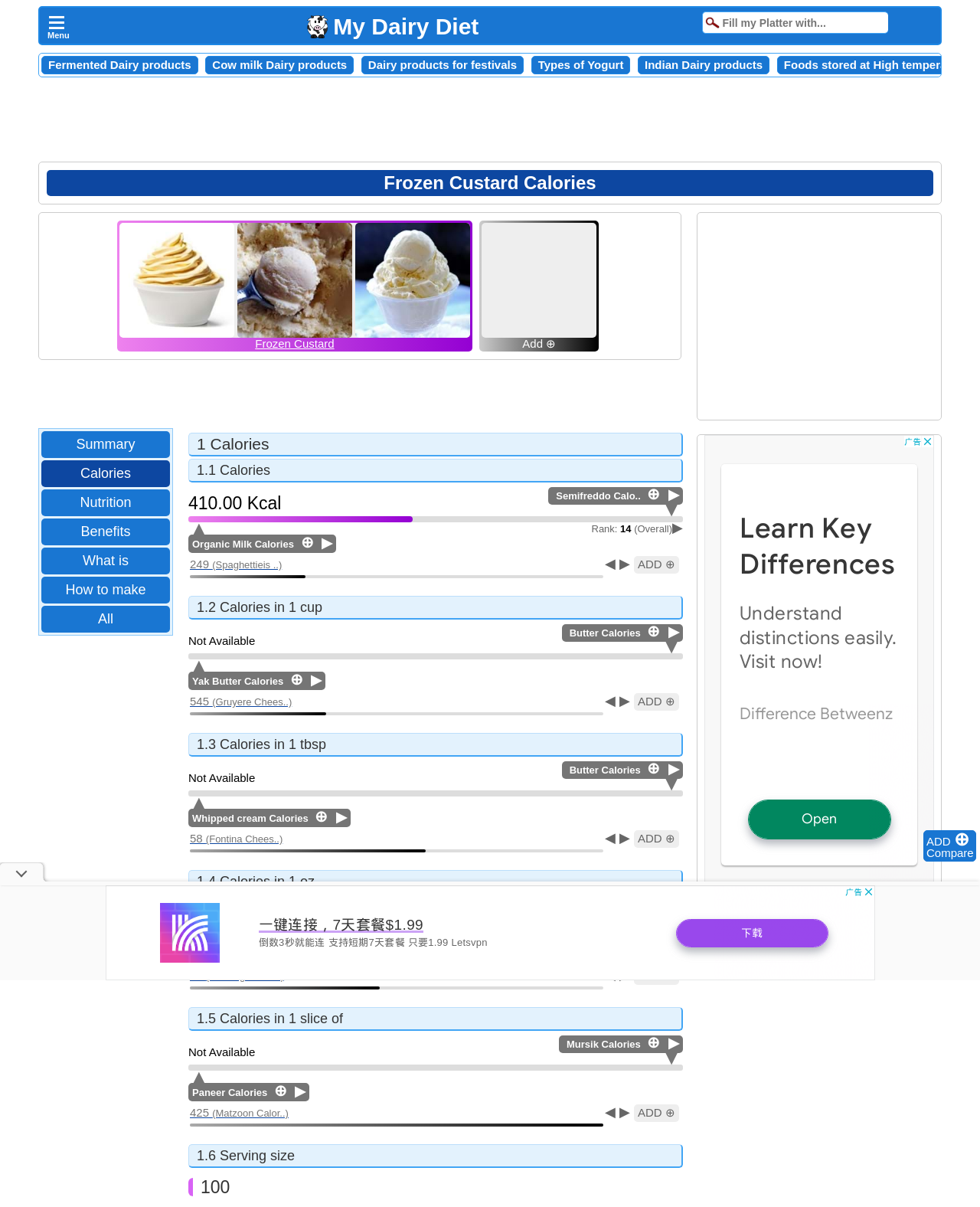Determine the bounding box for the UI element that matches this description: "Dairy products for festivals".

[0.376, 0.048, 0.527, 0.059]